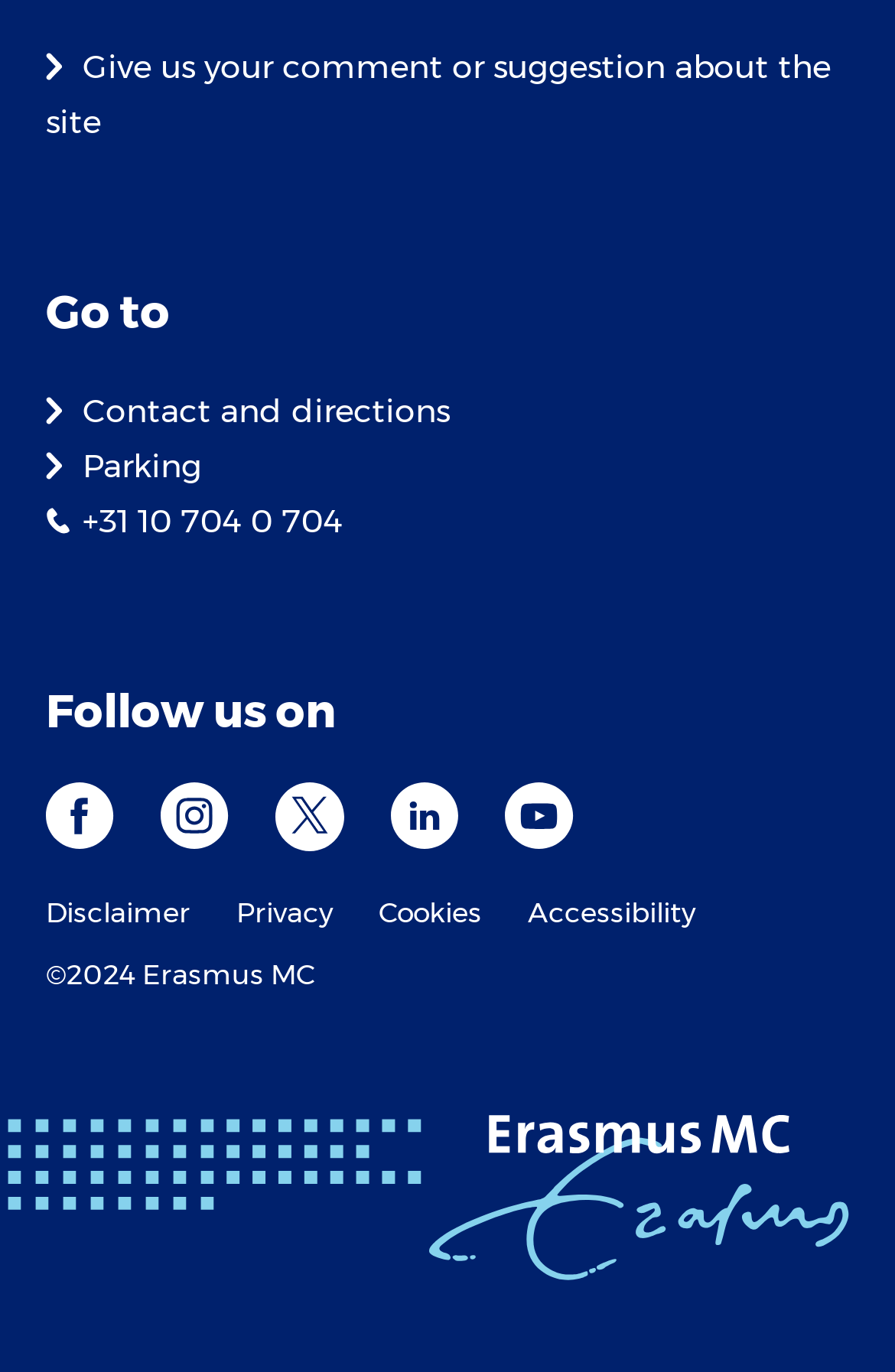Determine the bounding box coordinates of the section I need to click to execute the following instruction: "Contact and directions". Provide the coordinates as four float numbers between 0 and 1, i.e., [left, top, right, bottom].

[0.051, 0.284, 0.503, 0.314]